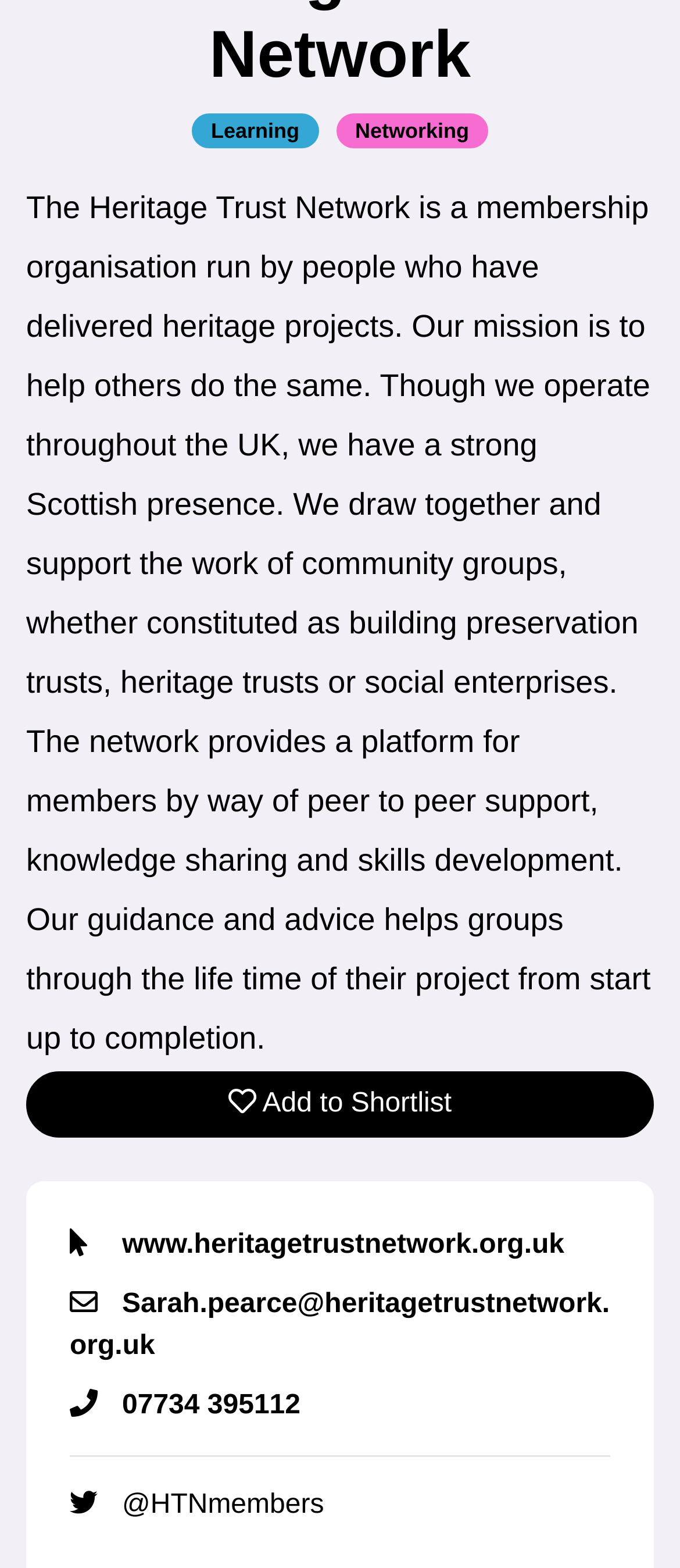Locate the bounding box coordinates of the UI element described by: "07734 395112". The bounding box coordinates should consist of four float numbers between 0 and 1, i.e., [left, top, right, bottom].

[0.179, 0.887, 0.442, 0.906]